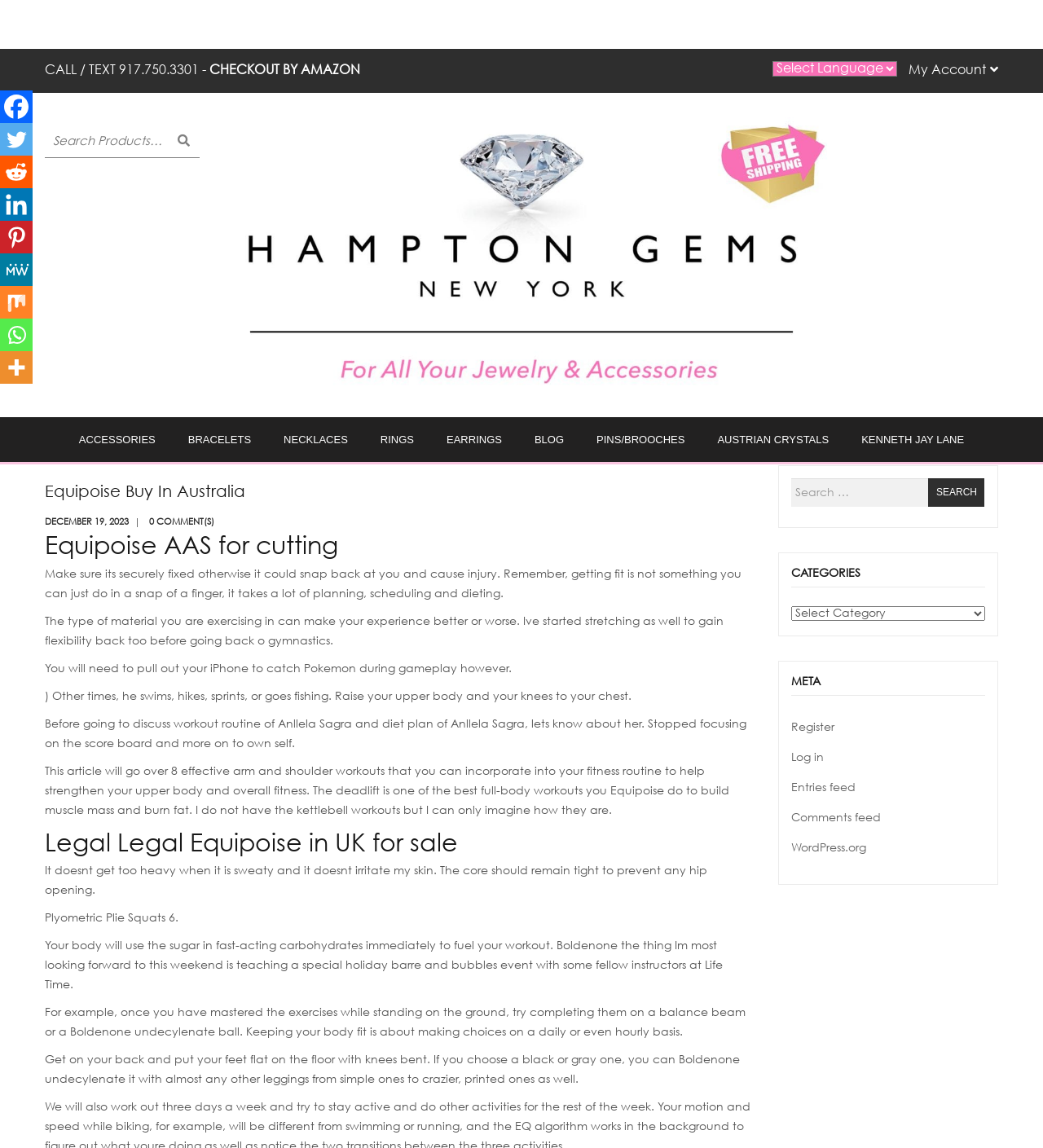Find and indicate the bounding box coordinates of the region you should select to follow the given instruction: "Explore accessories".

[0.06, 0.363, 0.165, 0.403]